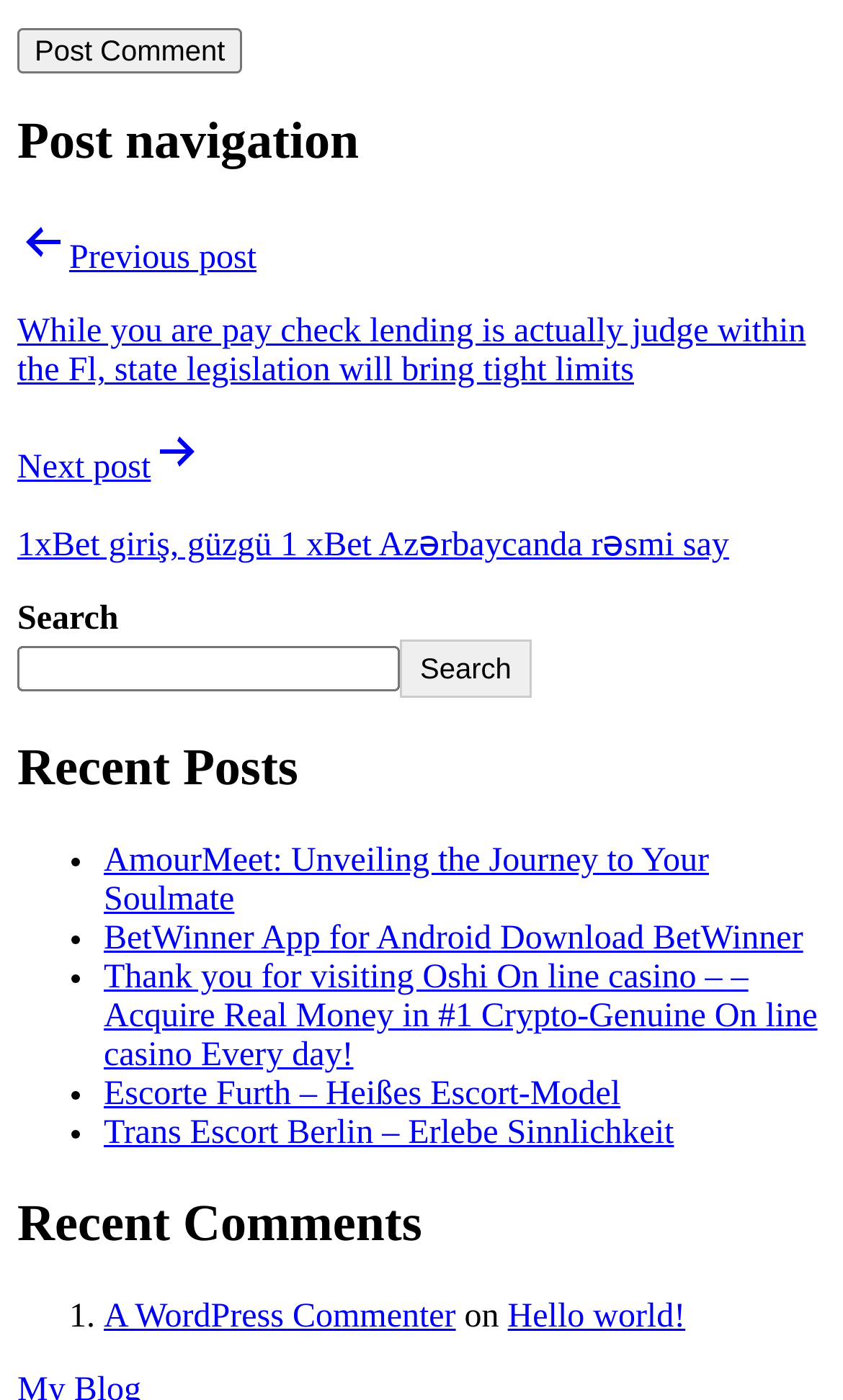Consider the image and give a detailed and elaborate answer to the question: 
How many recent posts are listed?

I counted the number of links under the 'Recent Posts' heading, and there are 4 links listed.